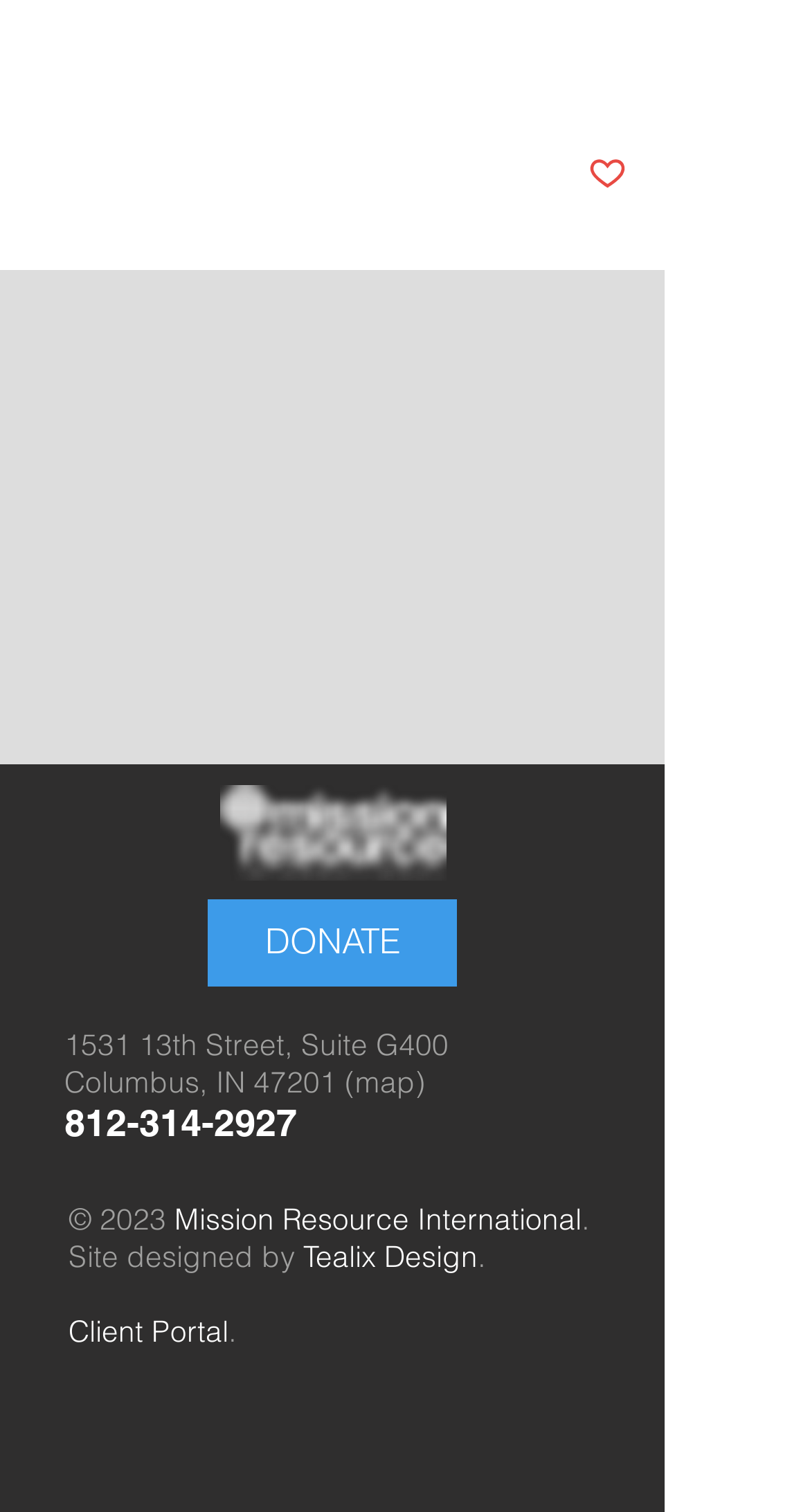What is the logo image filename?
Based on the image, provide your answer in one word or phrase.

mri-logo1.png